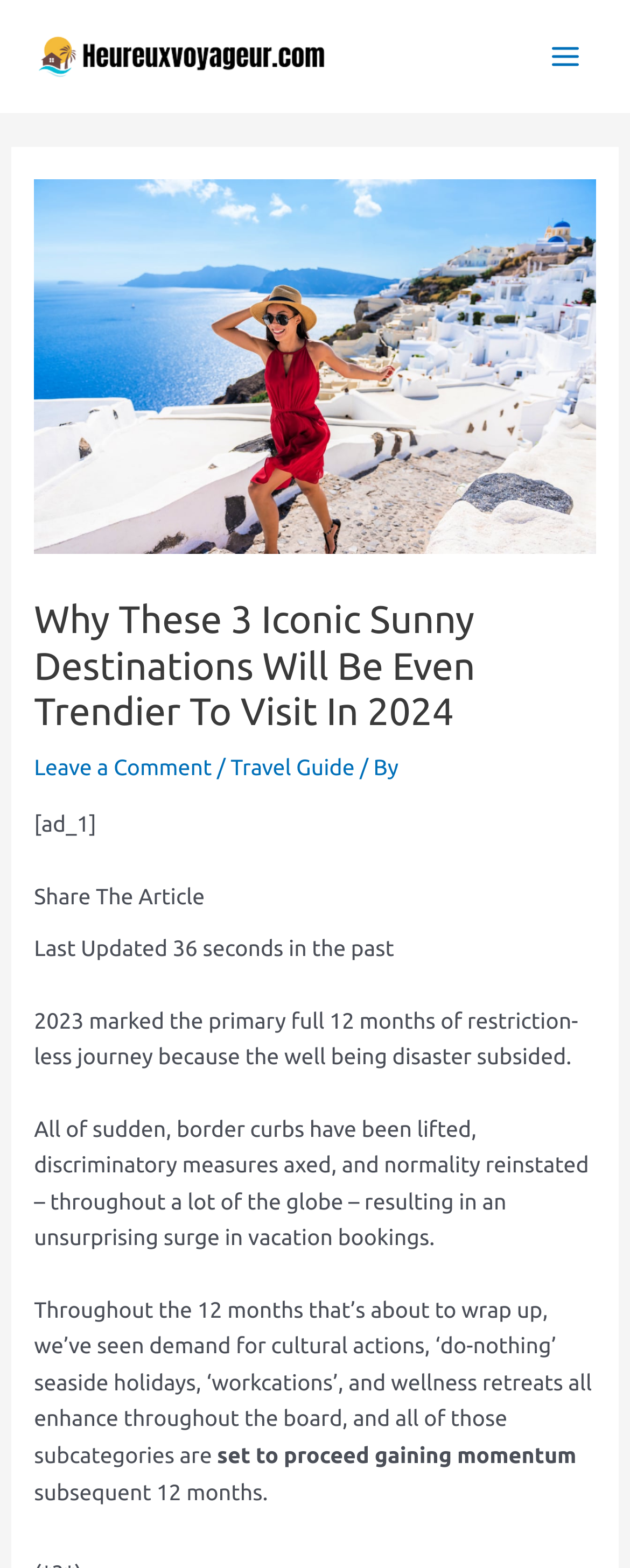Provide your answer to the question using just one word or phrase: When was the article last updated?

36 seconds ago